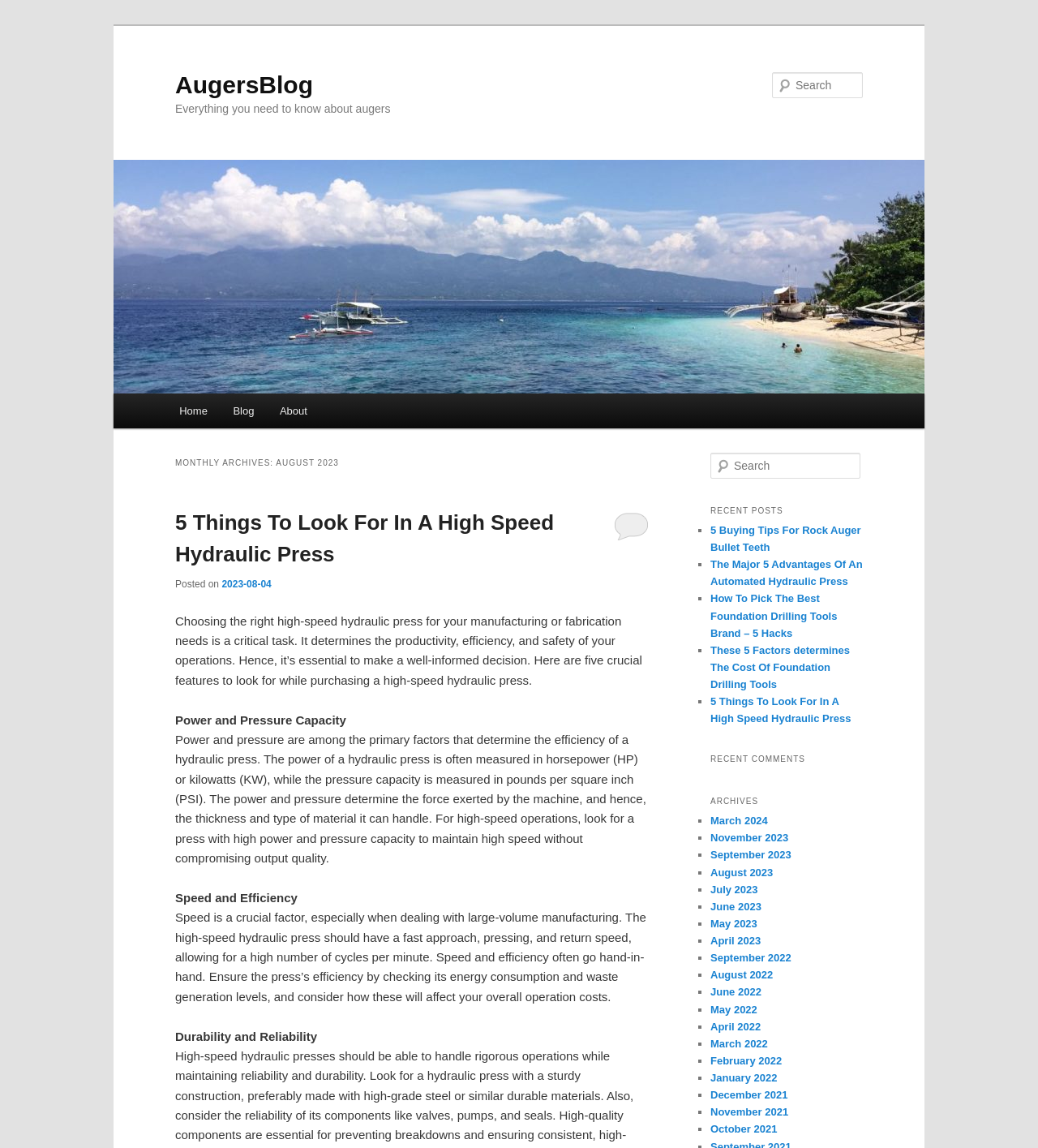Provide a thorough summary of the webpage.

The webpage is a blog titled "AugersBlog" with a focus on augers and related topics. At the top, there are two links to skip to primary and secondary content. Below that, there is a heading with the blog title and a link to the blog. 

To the right of the blog title, there is a search bar with a label "Search" and a textbox to input search queries. Below the search bar, there is a main menu with links to "Home", "Blog", and "About".

The main content of the page is divided into two sections. The left section has a heading "MONTHLY ARCHIVES: AUGUST 2023" and features a blog post titled "5 Things To Look For In A High Speed Hydraulic Press". The post includes a brief summary, followed by a detailed article discussing the importance of power and pressure capacity, speed and efficiency, and durability and reliability when choosing a high-speed hydraulic press.

The right section has several headings, including "RECENT POSTS", "RECENT COMMENTS", and "ARCHIVES". Under "RECENT POSTS", there are five links to recent blog posts, each with a brief title and a list marker "■". Under "ARCHIVES", there is a list of monthly archives from August 2023 to December 2021, each with a link and a list marker "■".

Throughout the page, there are several links to other blog posts and archives, as well as a few images, including a logo for "AugersBlog" at the top. The overall layout is organized, with clear headings and concise text, making it easy to navigate and find relevant information.